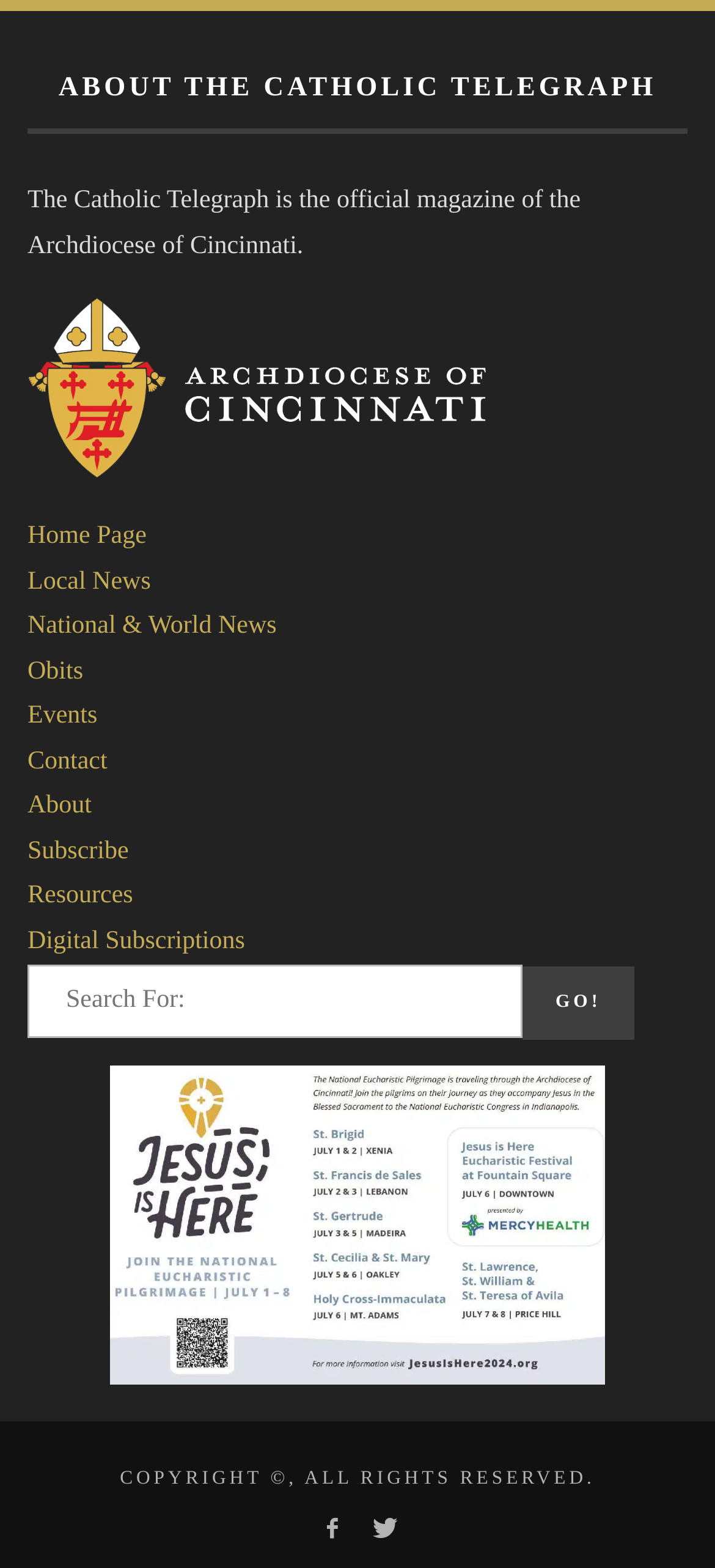Locate the bounding box coordinates of the clickable area needed to fulfill the instruction: "Click on the 'Go!' button".

[0.731, 0.617, 0.887, 0.664]